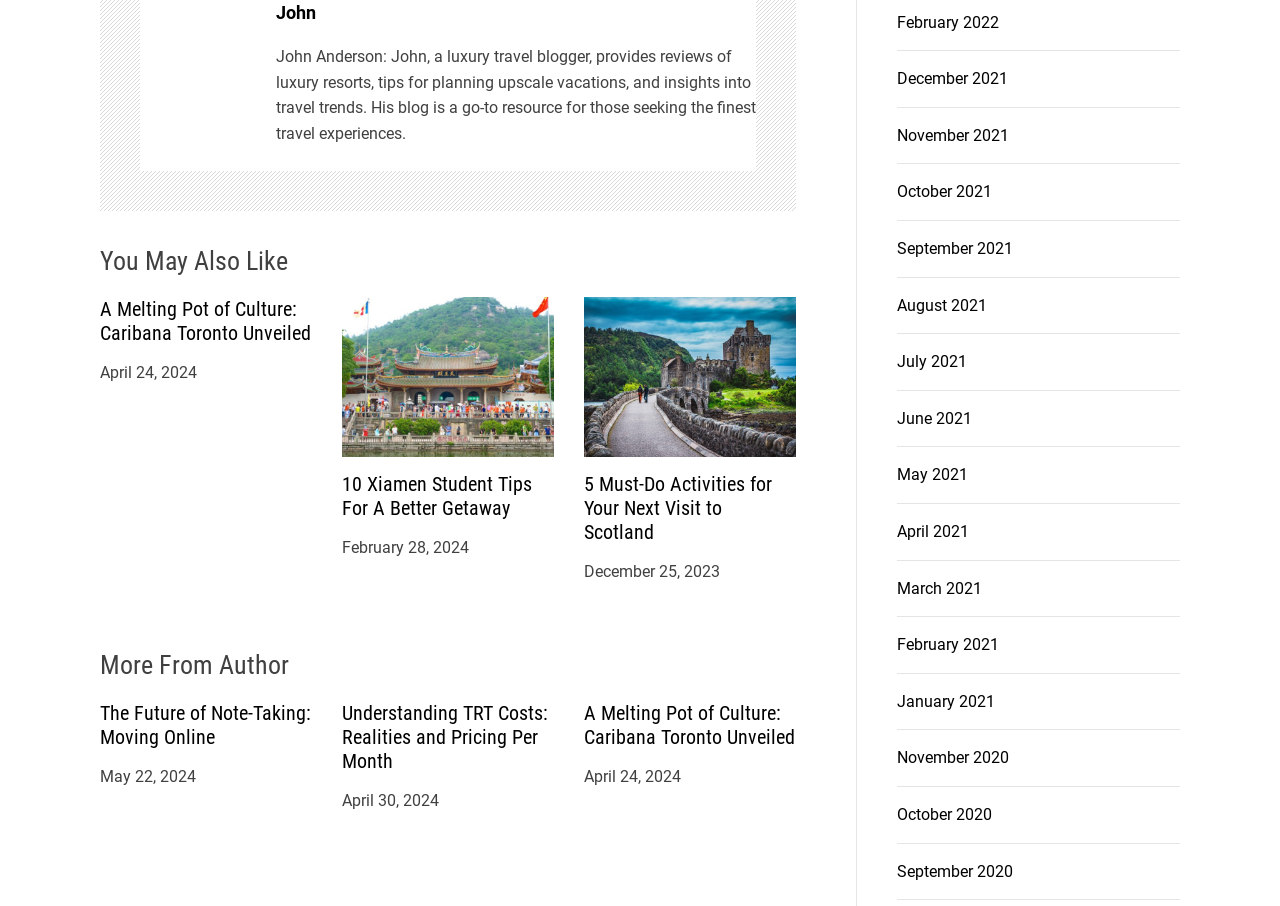What is the author's name?
With the help of the image, please provide a detailed response to the question.

The author's name is mentioned in the description at the top of the webpage, which states 'John Anderson: John, a luxury travel blogger, provides reviews of luxury resorts, tips for planning upscale vacations, and insights into travel trends.'